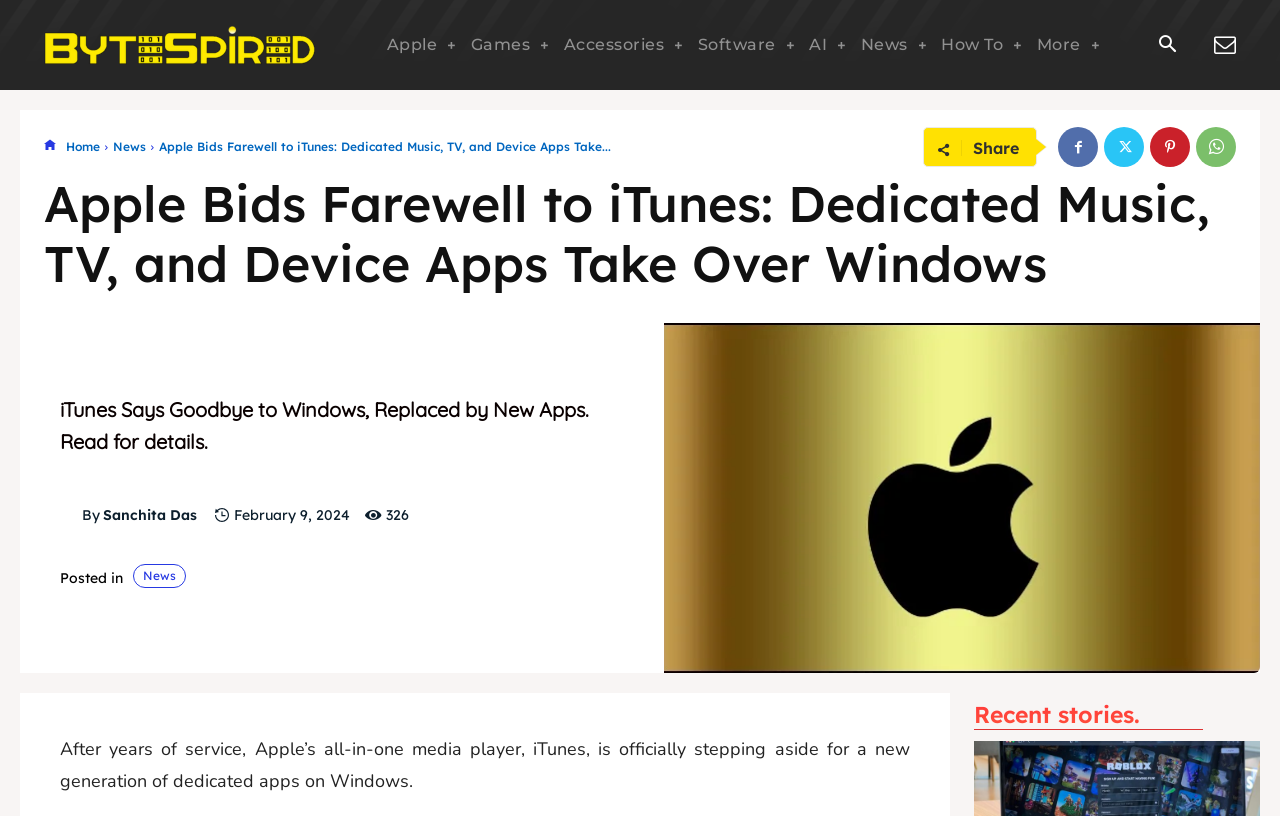Locate the bounding box coordinates of the item that should be clicked to fulfill the instruction: "Share the article".

[0.76, 0.169, 0.796, 0.194]